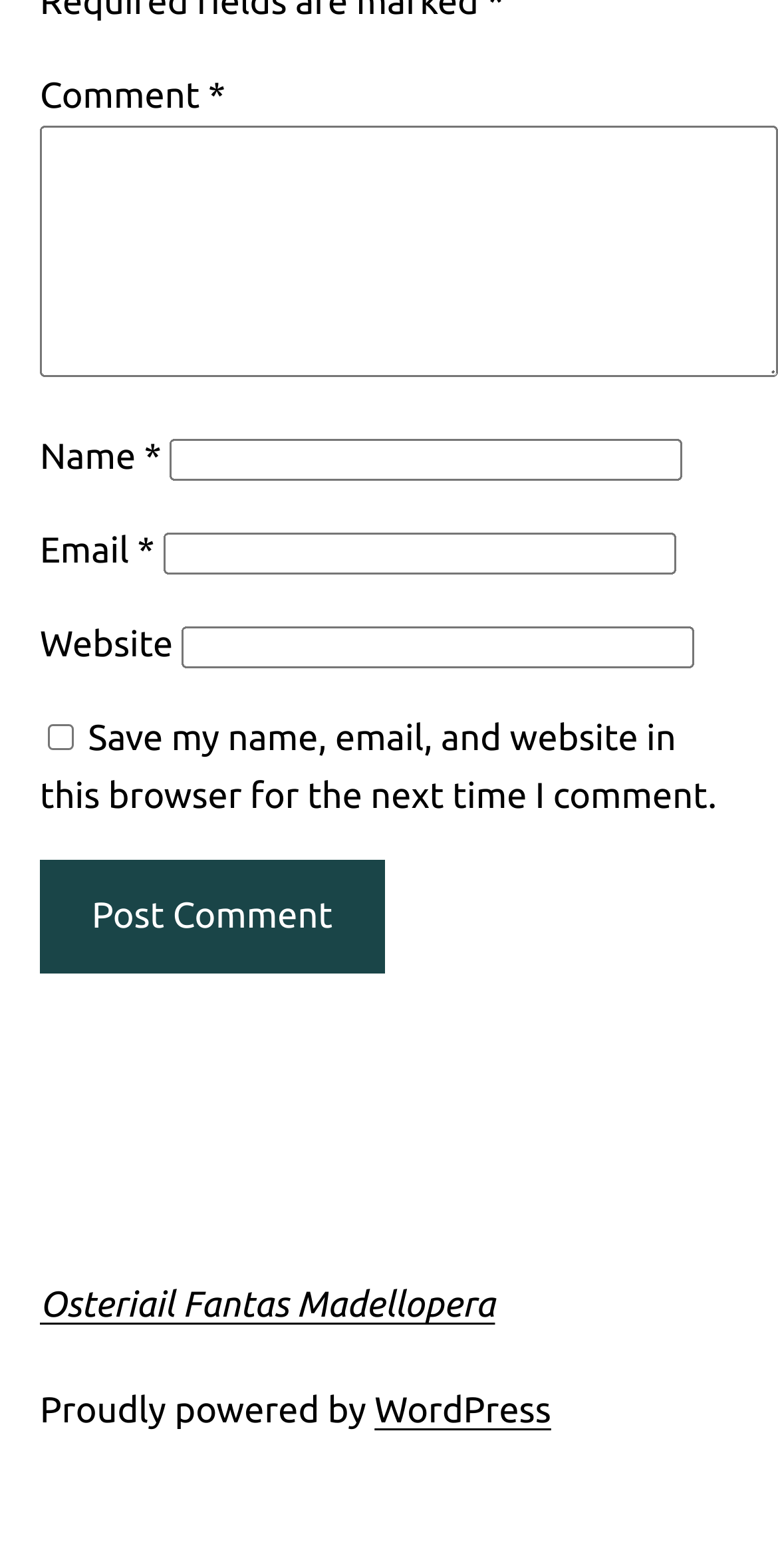Is the 'Save my name...' checkbox checked?
Based on the image, answer the question with as much detail as possible.

The checkbox with the label 'Save my name, email, and website in this browser for the next time I comment.' has a checked property set to false, indicating that it is not checked by default.